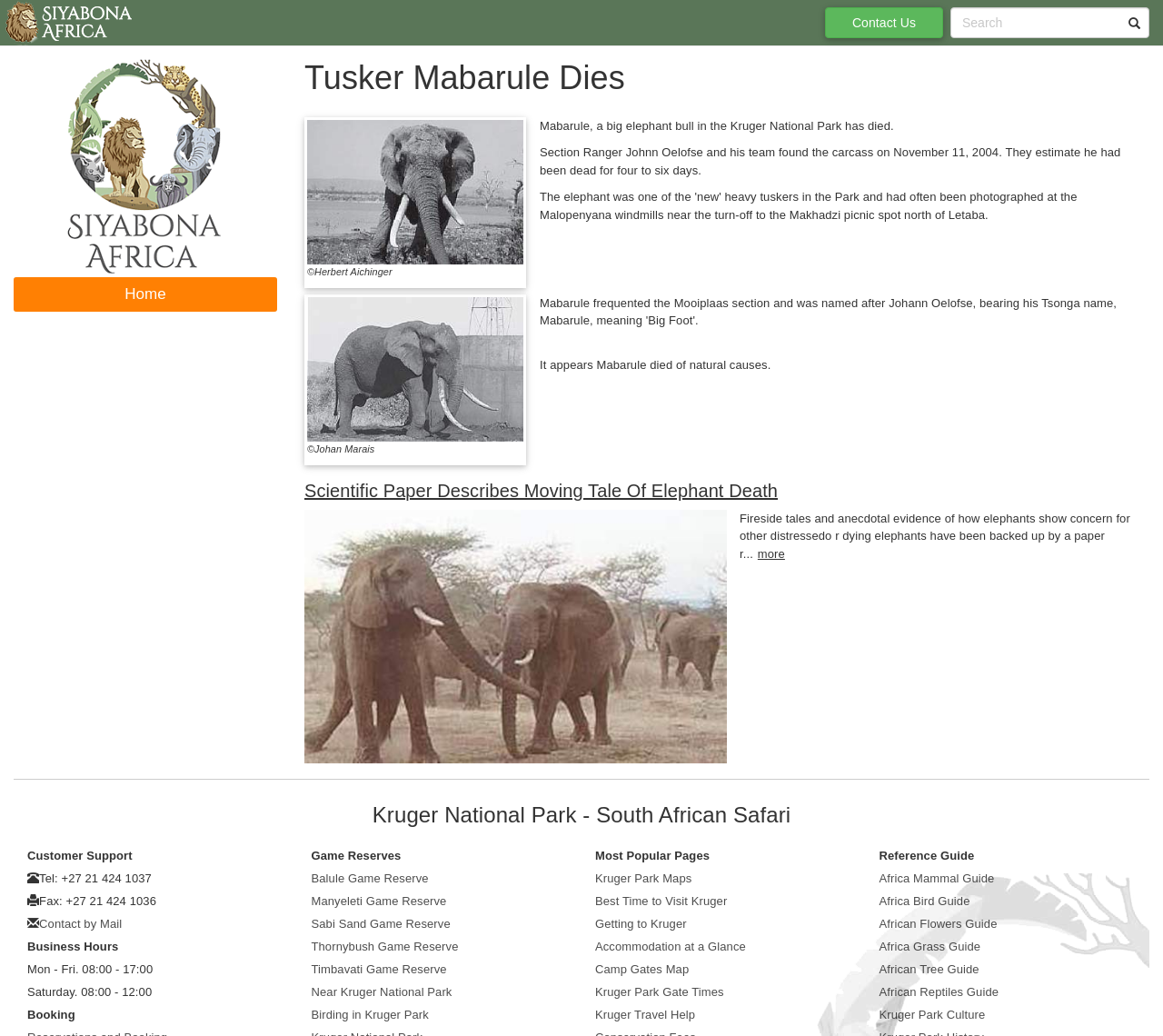Determine the bounding box coordinates of the clickable region to execute the instruction: "Click the 'Search' button". The coordinates should be four float numbers between 0 and 1, denoted as [left, top, right, bottom].

None